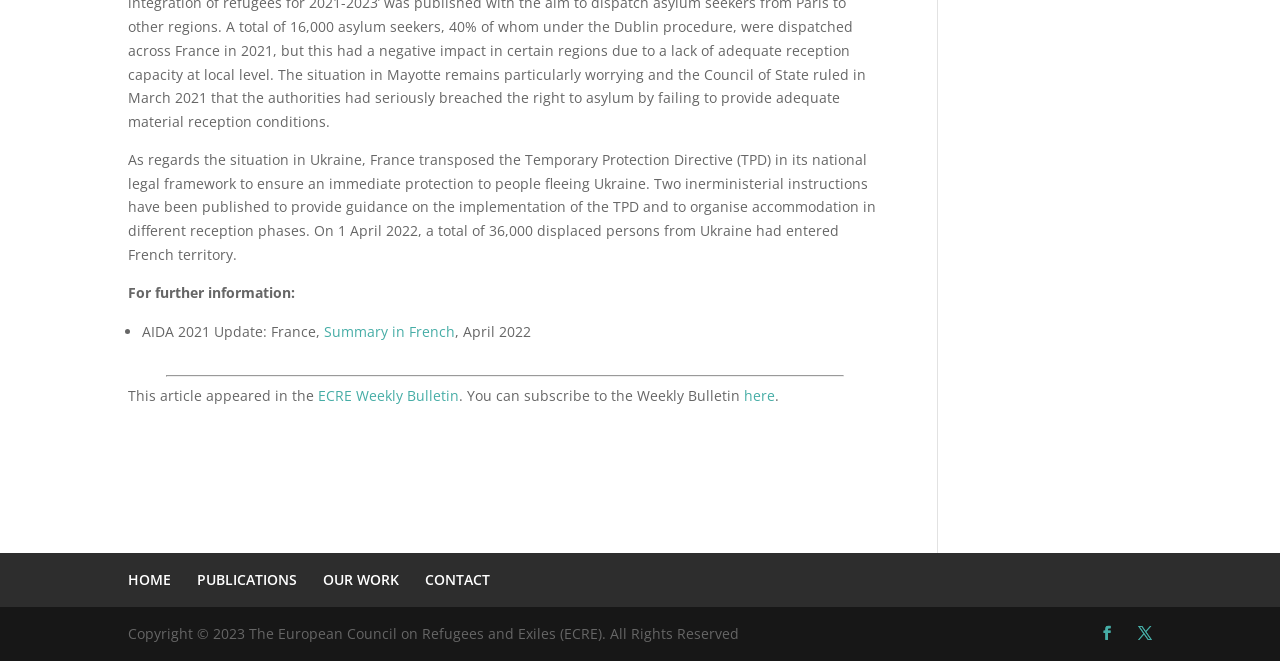Find the bounding box coordinates for the UI element that matches this description: "HOME".

[0.1, 0.863, 0.134, 0.891]